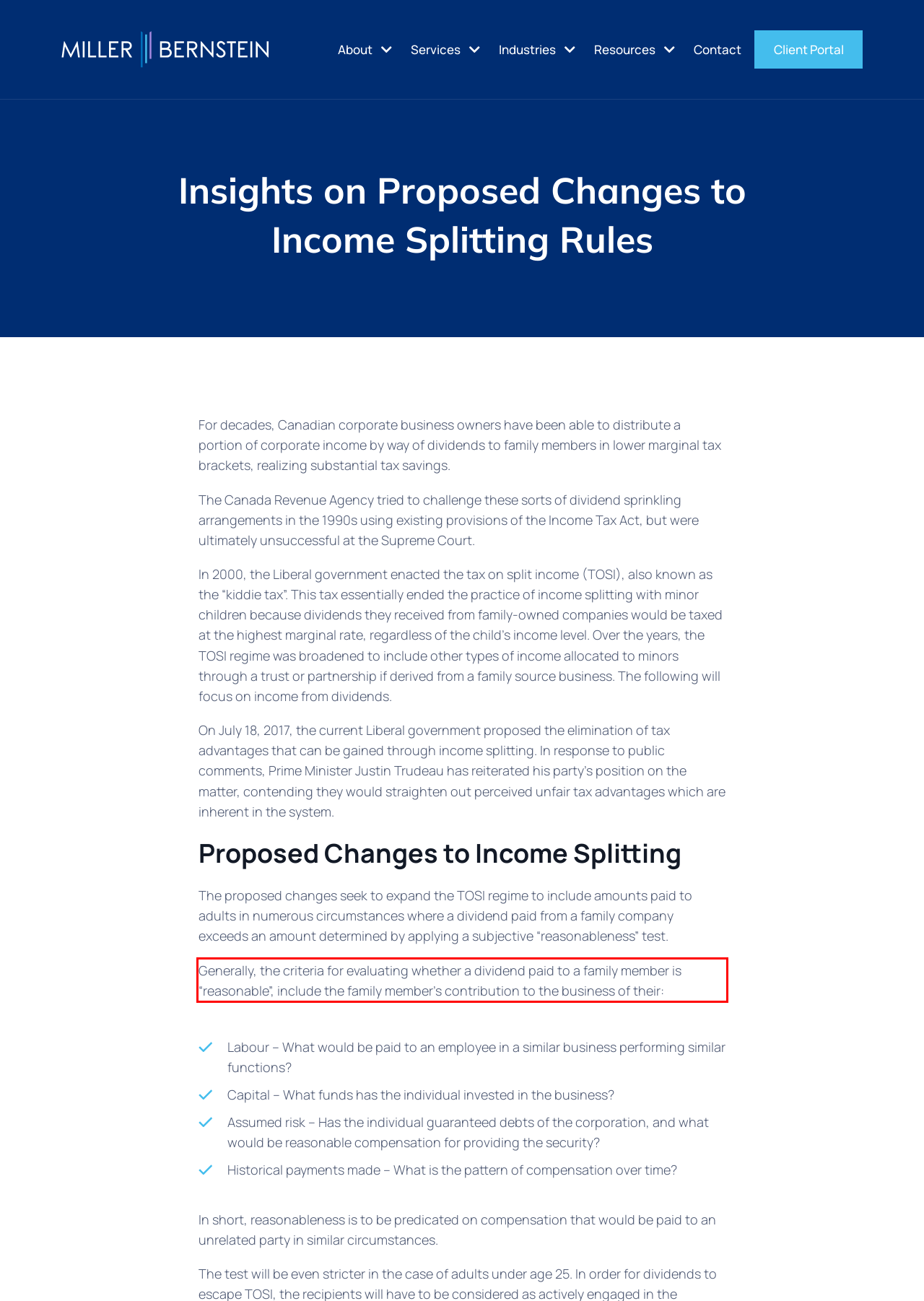You have a screenshot of a webpage with a UI element highlighted by a red bounding box. Use OCR to obtain the text within this highlighted area.

Generally, the criteria for evaluating whether a dividend paid to a family member is “reasonable”, include the family member’s contribution to the business of their: